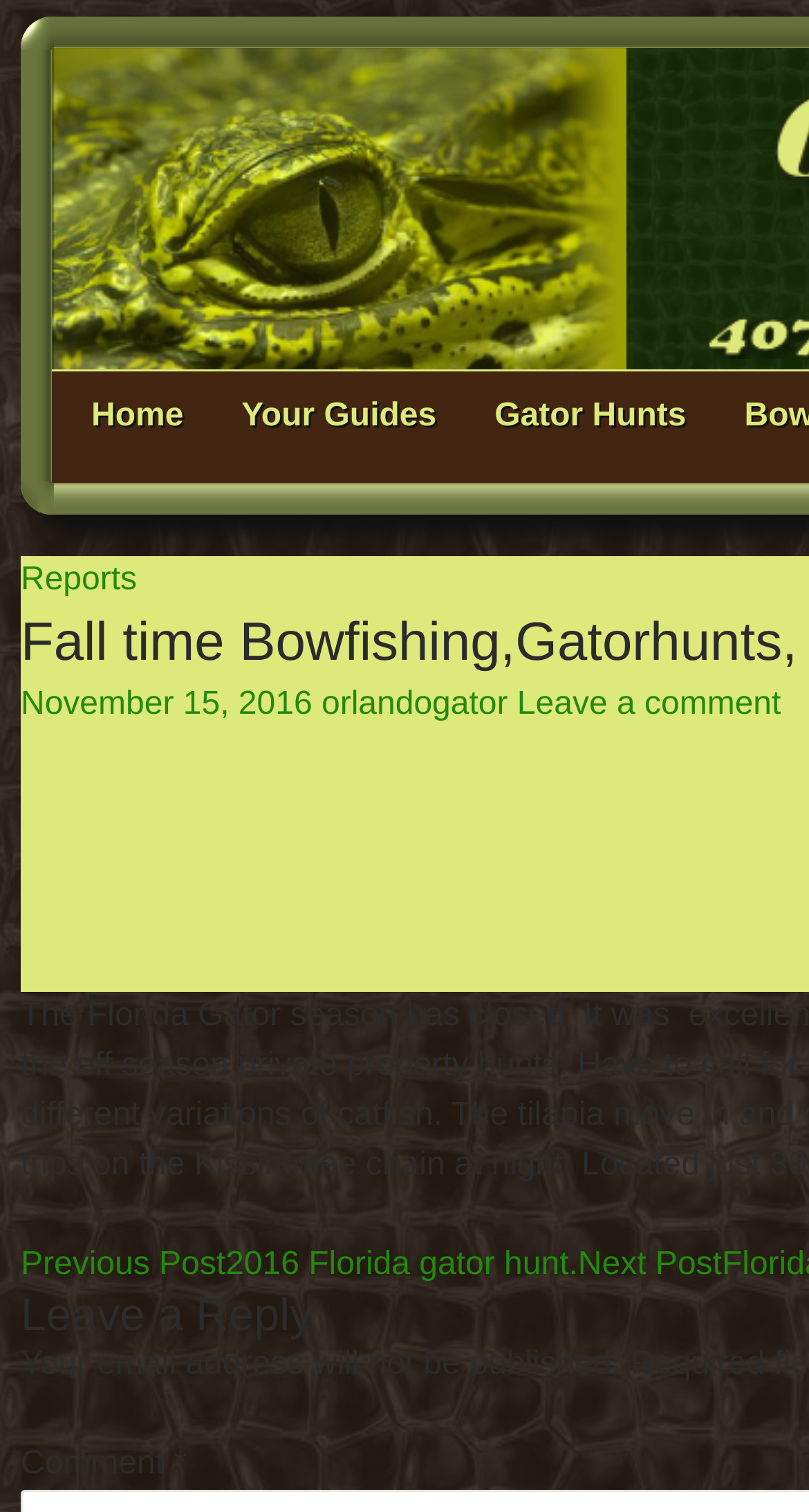Answer the question below in one word or phrase:
How many links are under 'Gator Hunts'?

4